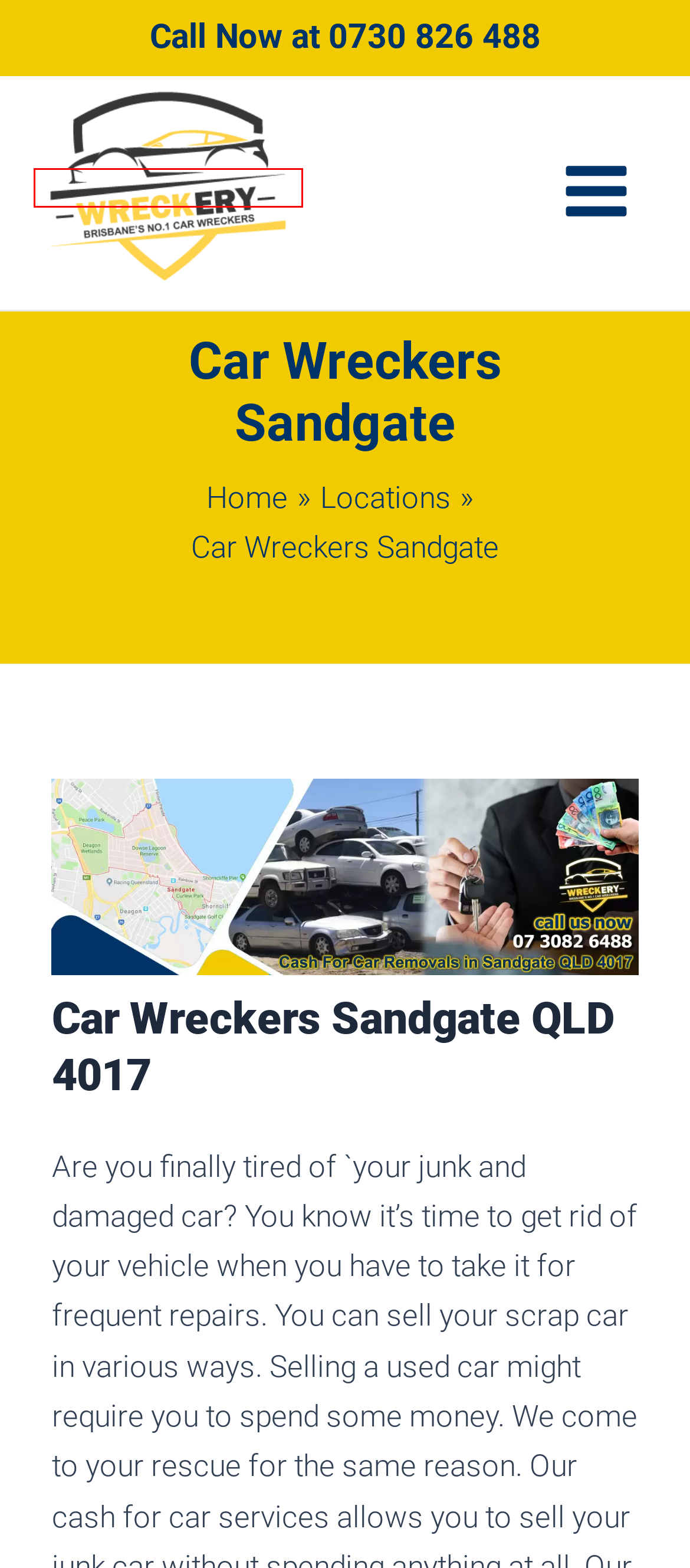Given a screenshot of a webpage with a red bounding box around an element, choose the most appropriate webpage description for the new page displayed after clicking the element within the bounding box. Here are the candidates:
A. Privacy Policy - Wreckery | Car Wreckers Brisbane
B. Sell Damaged Cars For Cash | Damaged Car Buyer
C. BMW Wreckers | Cash For BMW Cars Removal in Brisbane
D. Cash for Wrecked Cars | Hassle-Free Service by Wreckery
E. Wreckery Car Wreckers - Car Removals - Car Buyers
F. Mazda Wreckers | Cash For Mazda Cars Removals Brisbane
G. Sitemap - Wreckery | Car Wreckers Brisbane Queensland
H. Locations: Car Wreckers Cash for Cars Service Area Free Towing

E